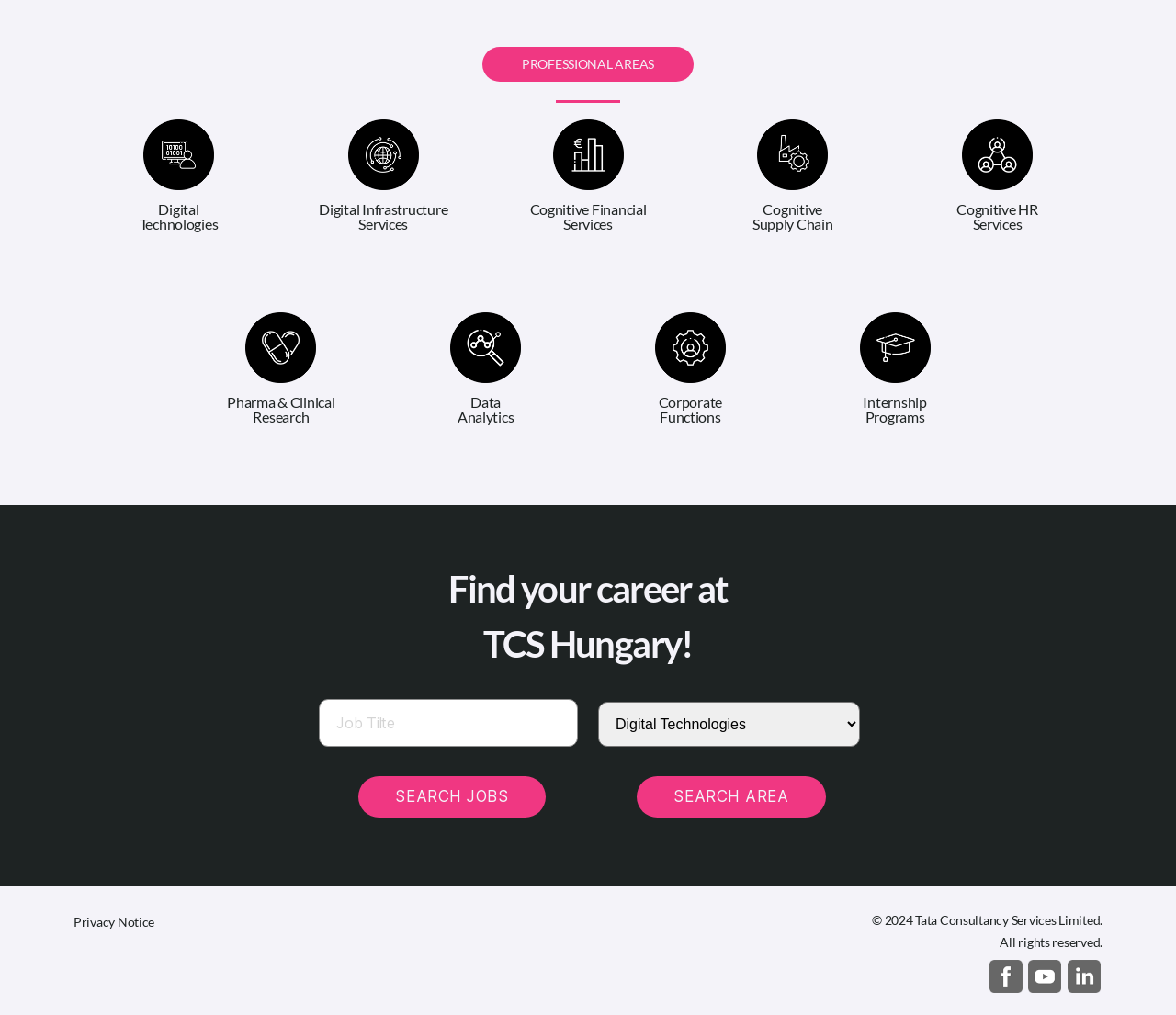Please find the bounding box coordinates of the element that must be clicked to perform the given instruction: "Search for jobs". The coordinates should be four float numbers from 0 to 1, i.e., [left, top, right, bottom].

[0.264, 0.689, 0.498, 0.813]